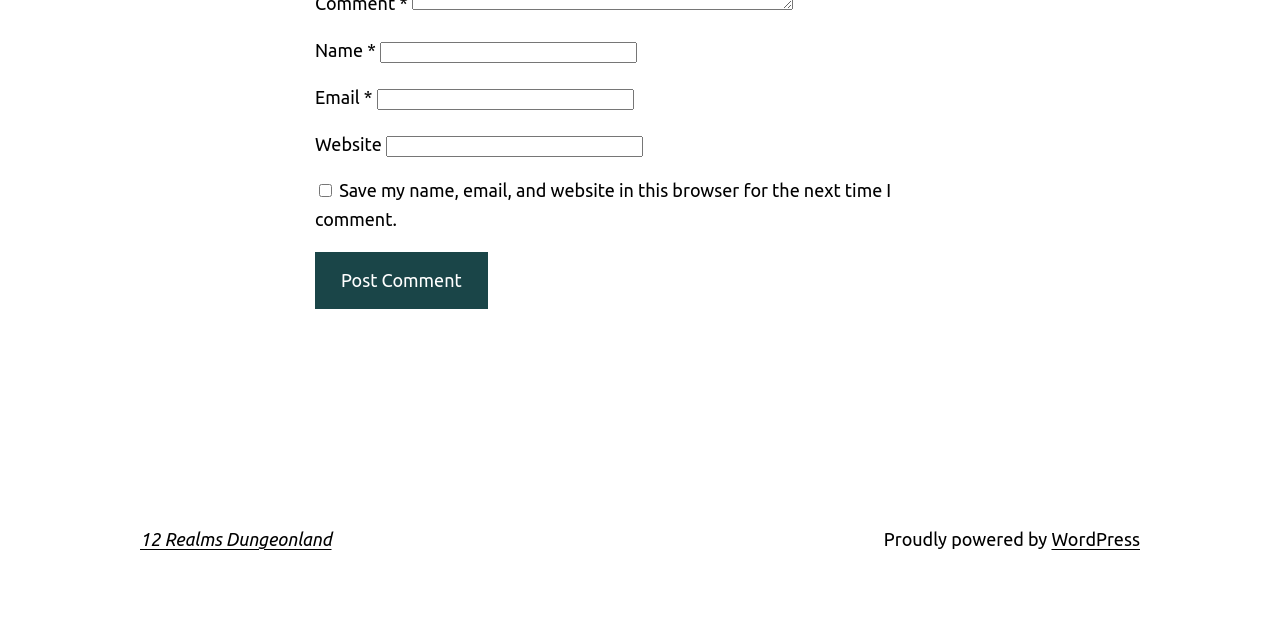How many required fields are there in the comment form?
Please answer the question with a detailed and comprehensive explanation.

There are two required fields in the comment form, namely 'Name' and 'Email', as indicated by the 'required: True' attribute in their respective text box elements.